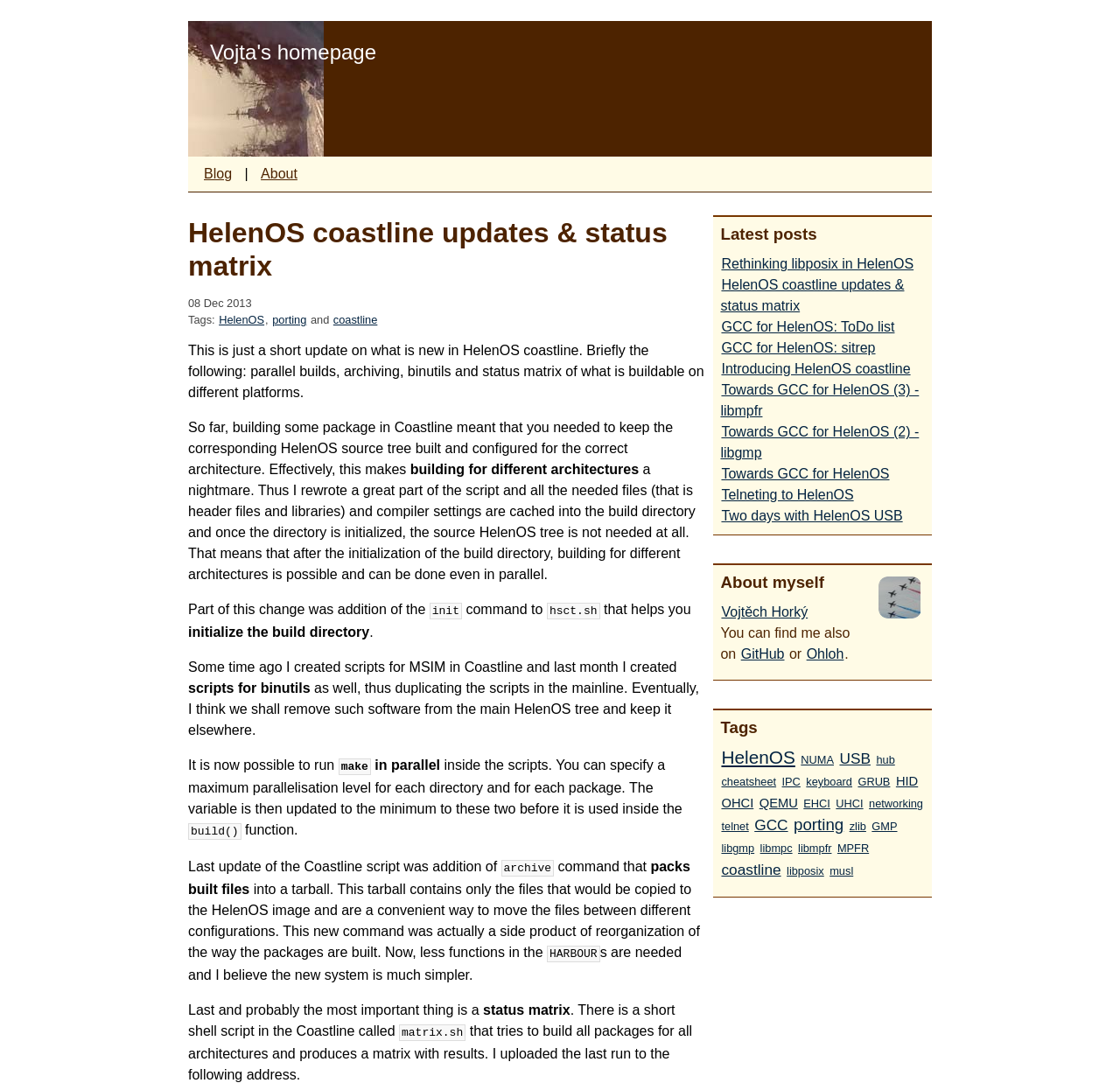Determine the bounding box coordinates of the clickable area required to perform the following instruction: "read about HelenOS". The coordinates should be represented as four float numbers between 0 and 1: [left, top, right, bottom].

[0.195, 0.288, 0.237, 0.302]